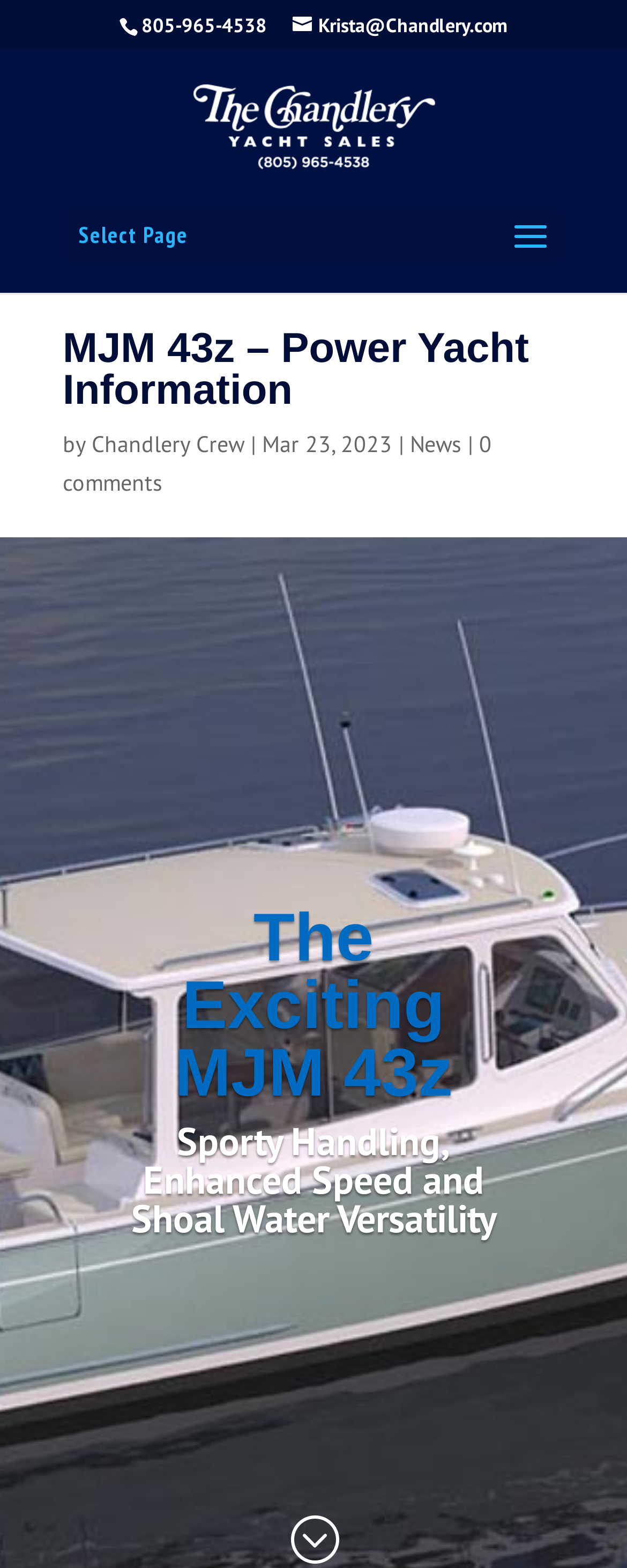Determine the bounding box for the UI element described here: "News".

[0.654, 0.274, 0.736, 0.293]